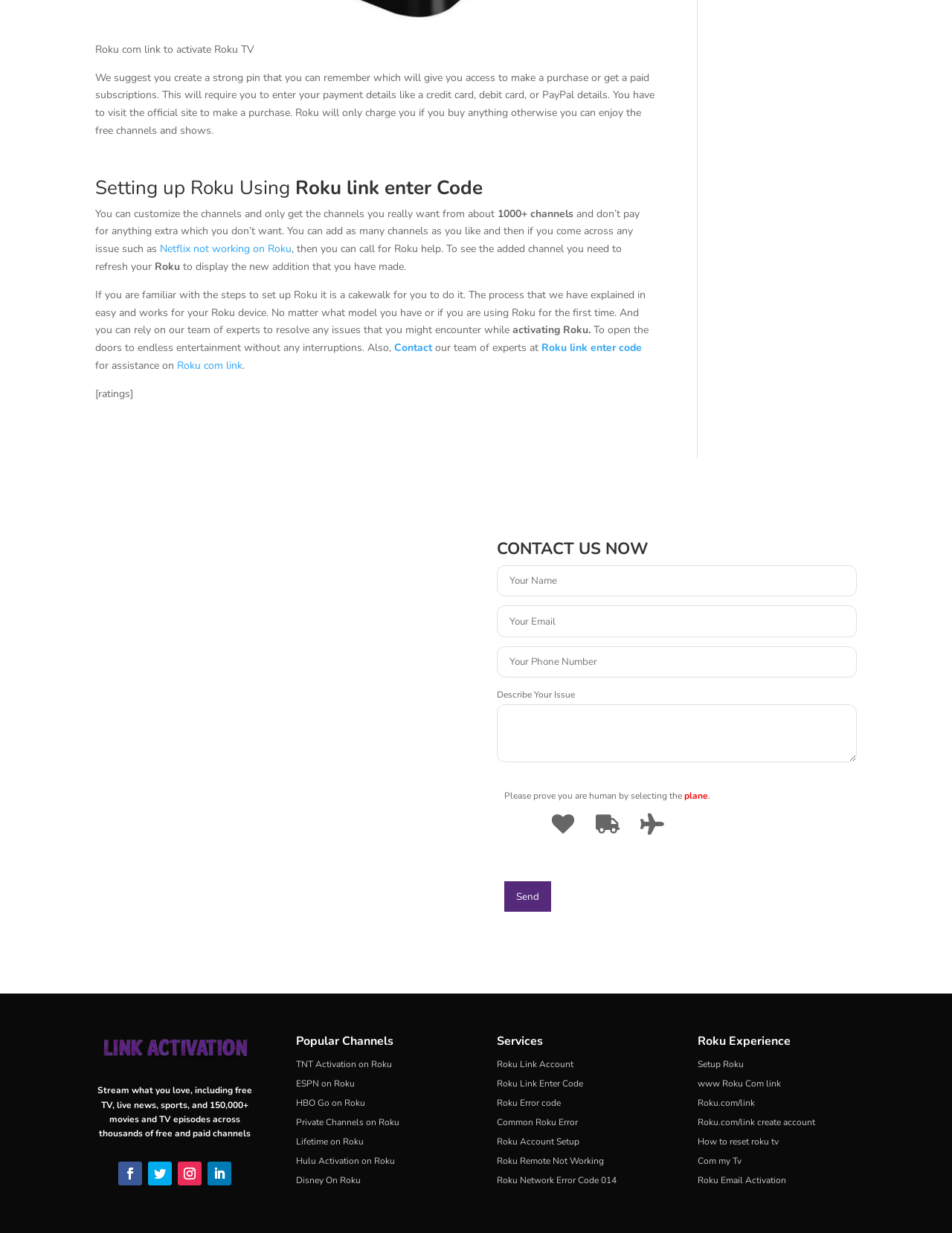Provide the bounding box coordinates for the specified HTML element described in this description: "Project Updates". The coordinates should be four float numbers ranging from 0 to 1, in the format [left, top, right, bottom].

None